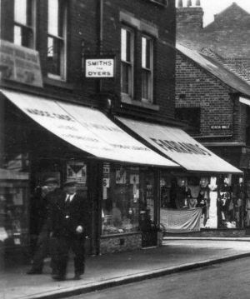How many men are standing near the storefronts? Refer to the image and provide a one-word or short phrase answer.

Two